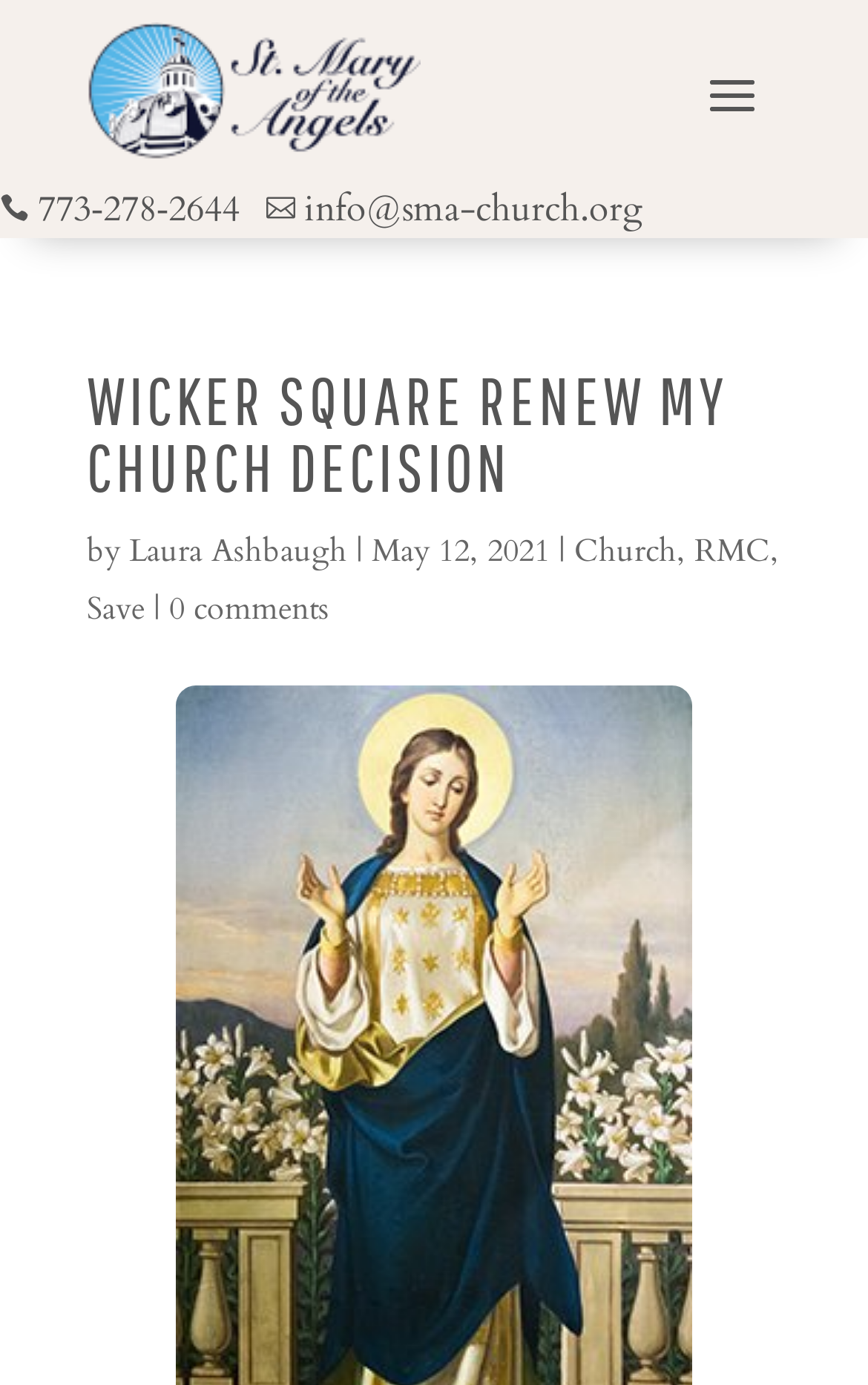Please find the top heading of the webpage and generate its text.

WICKER SQUARE RENEW MY CHURCH DECISION